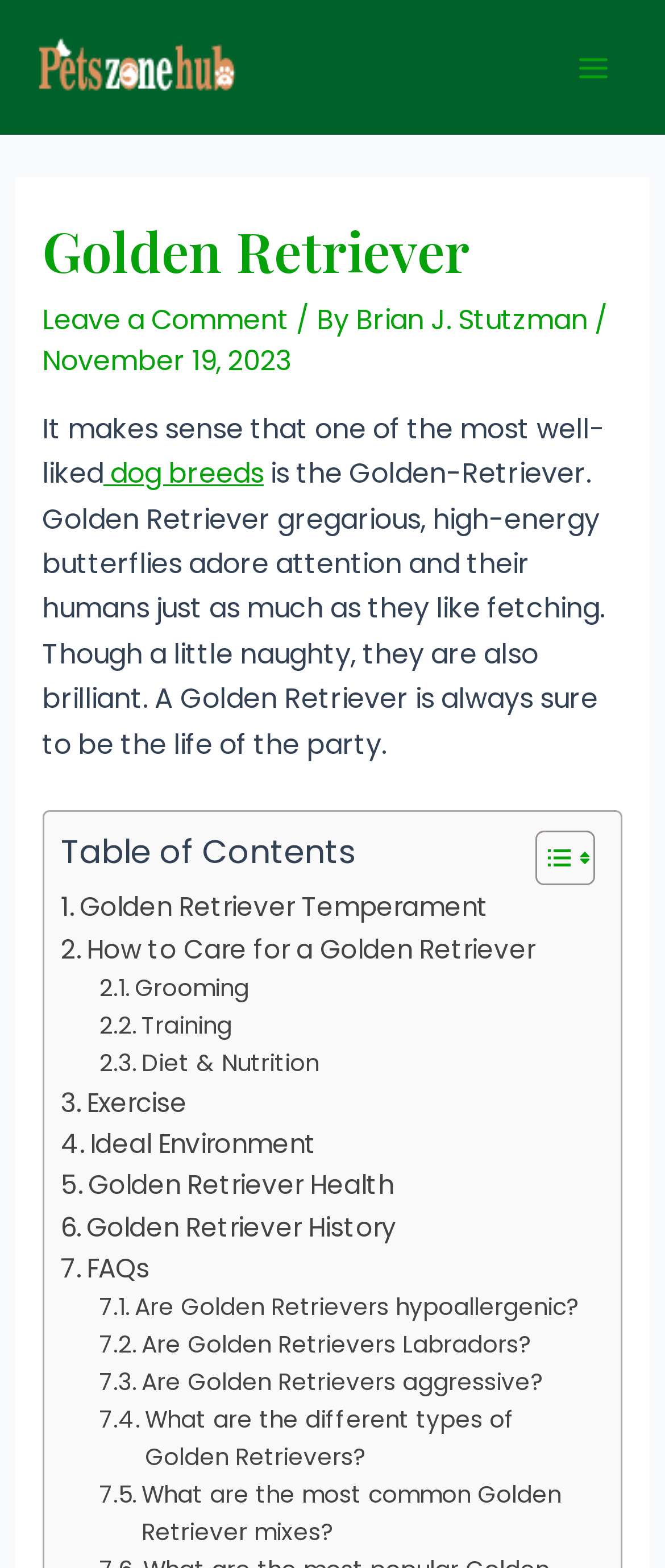Please identify the bounding box coordinates of the clickable region that I should interact with to perform the following instruction: "Toggle the 'Table of Content'". The coordinates should be expressed as four float numbers between 0 and 1, i.e., [left, top, right, bottom].

[0.768, 0.529, 0.883, 0.566]